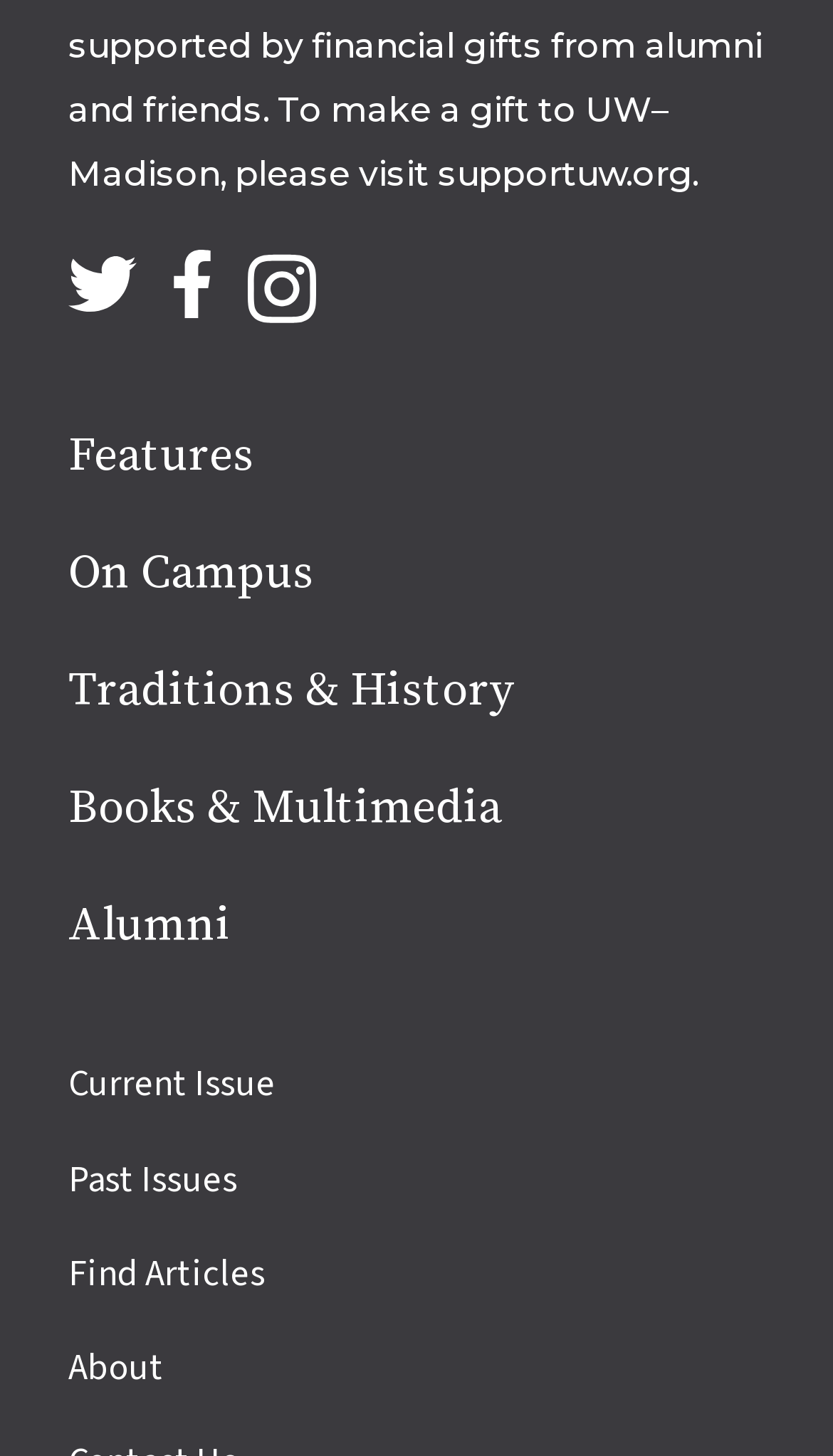Please identify the bounding box coordinates of the element that needs to be clicked to perform the following instruction: "learn about the website".

[0.082, 0.922, 0.197, 0.957]